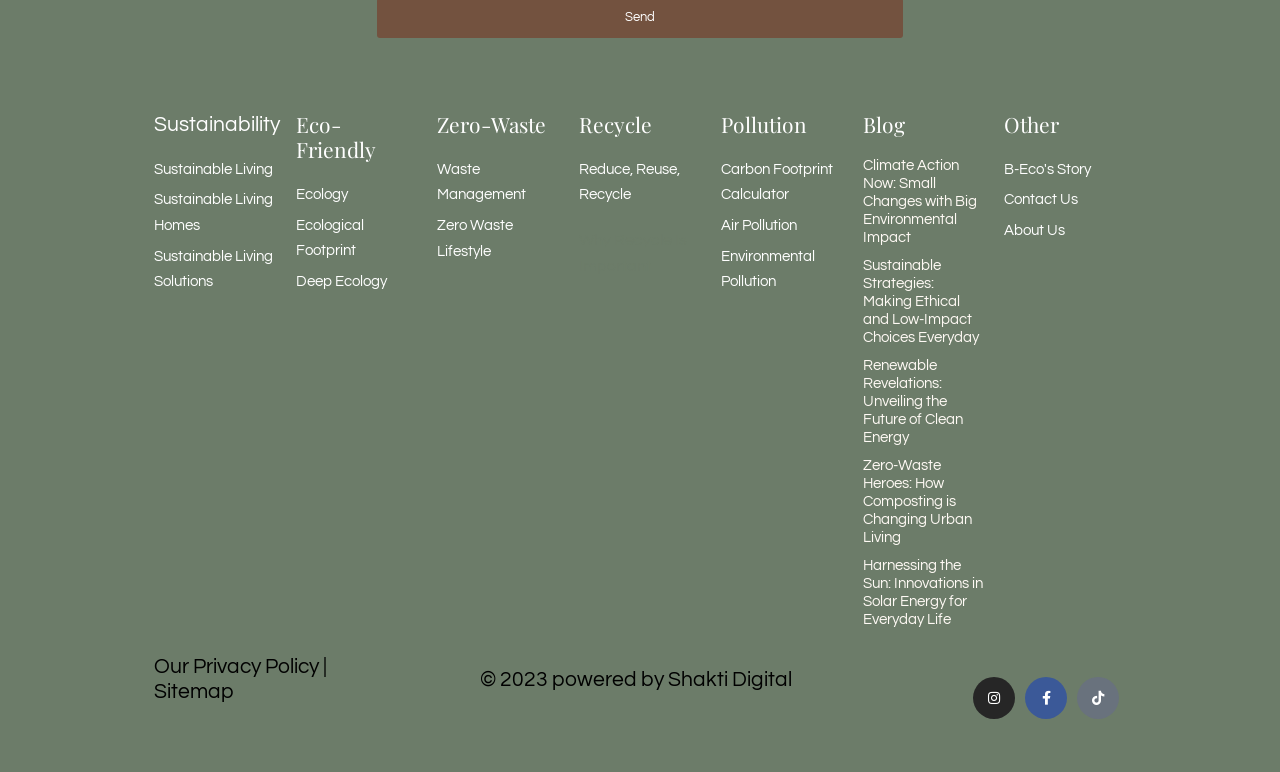From the webpage screenshot, predict the bounding box of the UI element that matches this description: "Why Recycle Is Important".

[0.452, 0.295, 0.548, 0.362]